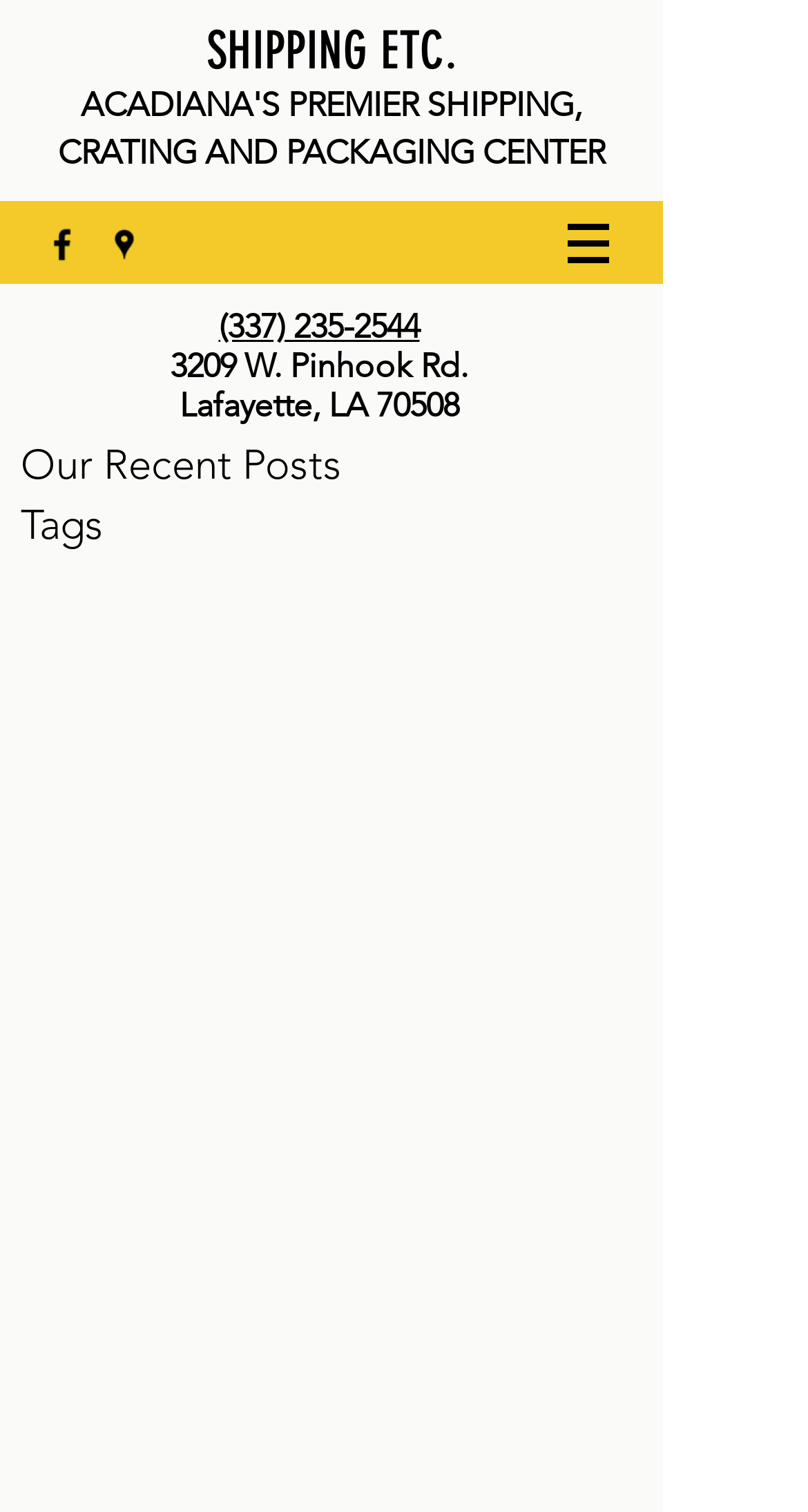Find the coordinates for the bounding box of the element with this description: "(337) 235-2544".

[0.271, 0.202, 0.519, 0.228]